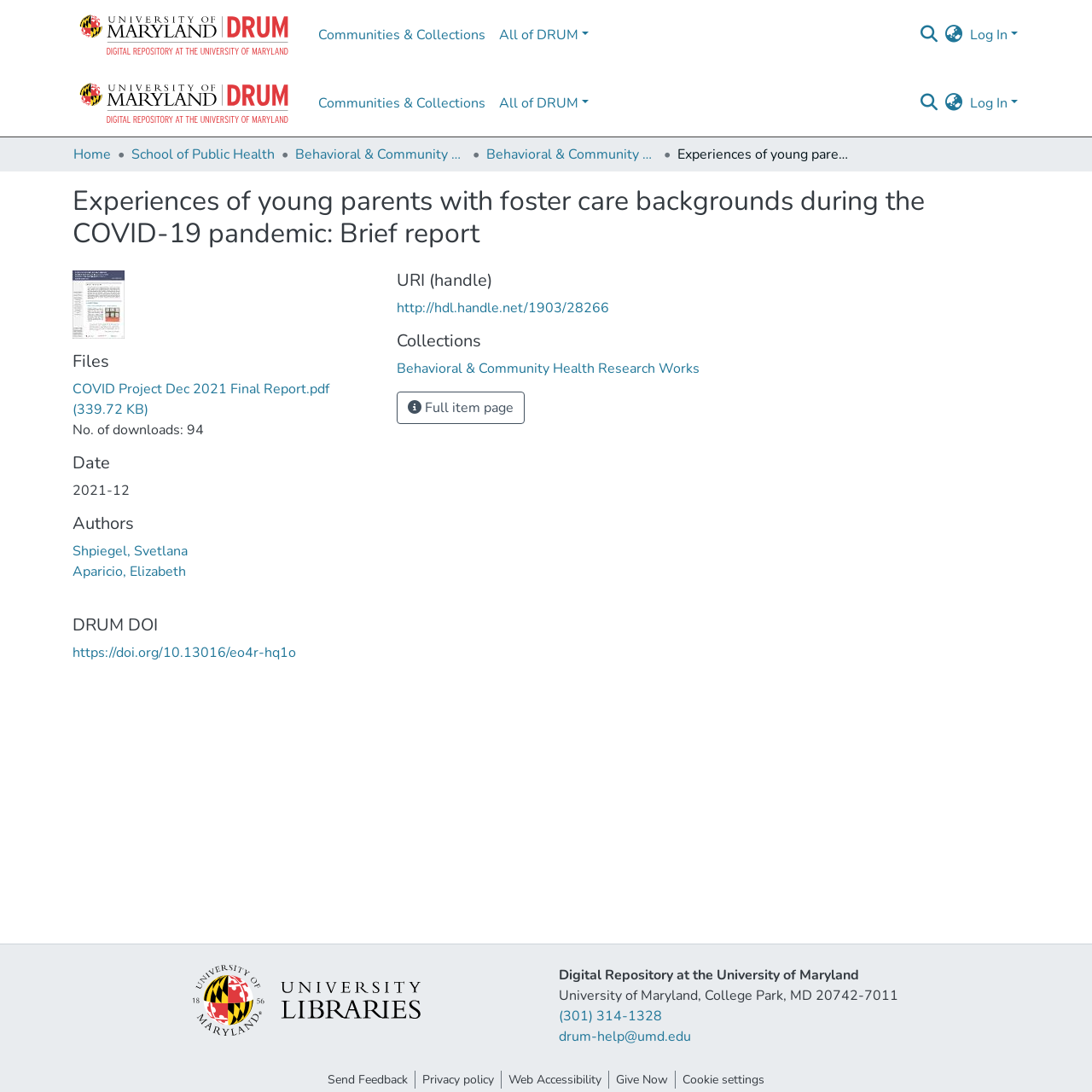Find the bounding box coordinates of the element to click in order to complete this instruction: "Log in". The bounding box coordinates must be four float numbers between 0 and 1, denoted as [left, top, right, bottom].

[0.887, 0.023, 0.934, 0.04]